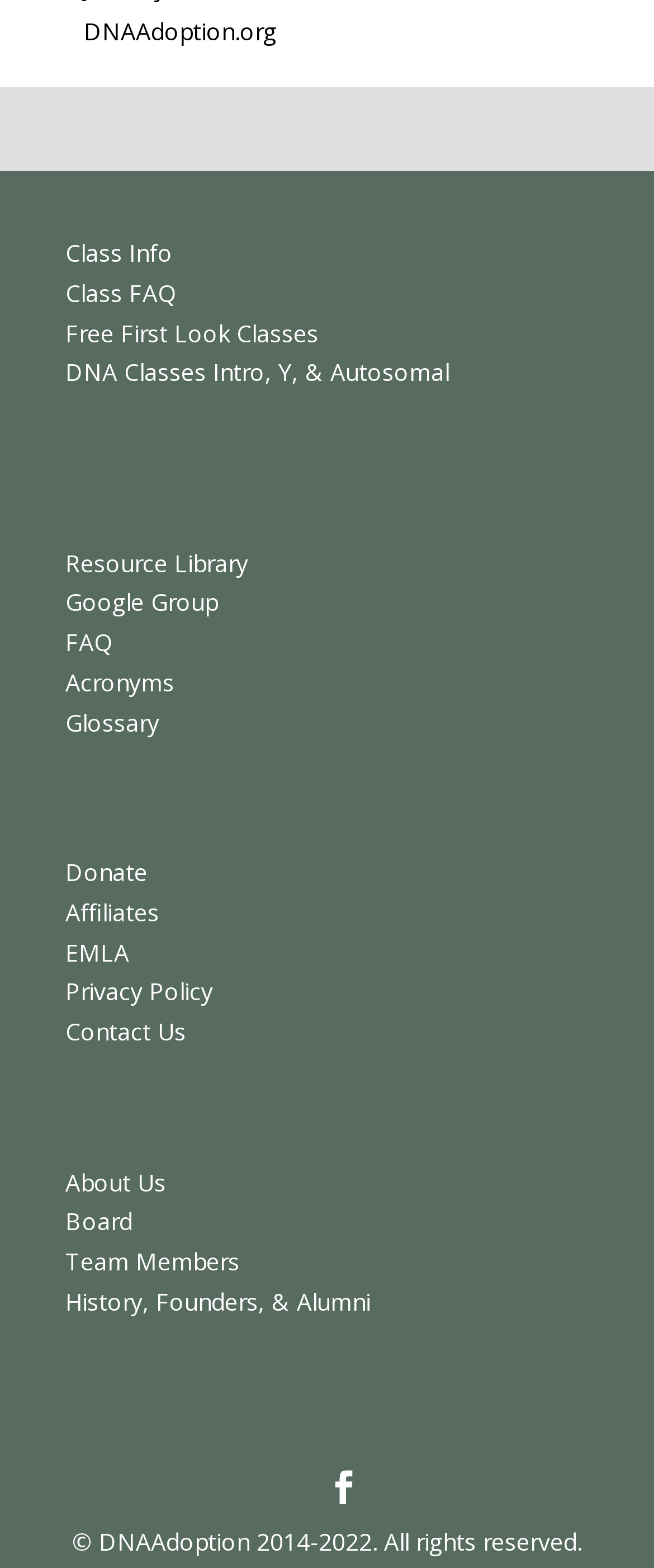Locate the bounding box of the UI element with the following description: "Class Info".

[0.1, 0.151, 0.264, 0.171]